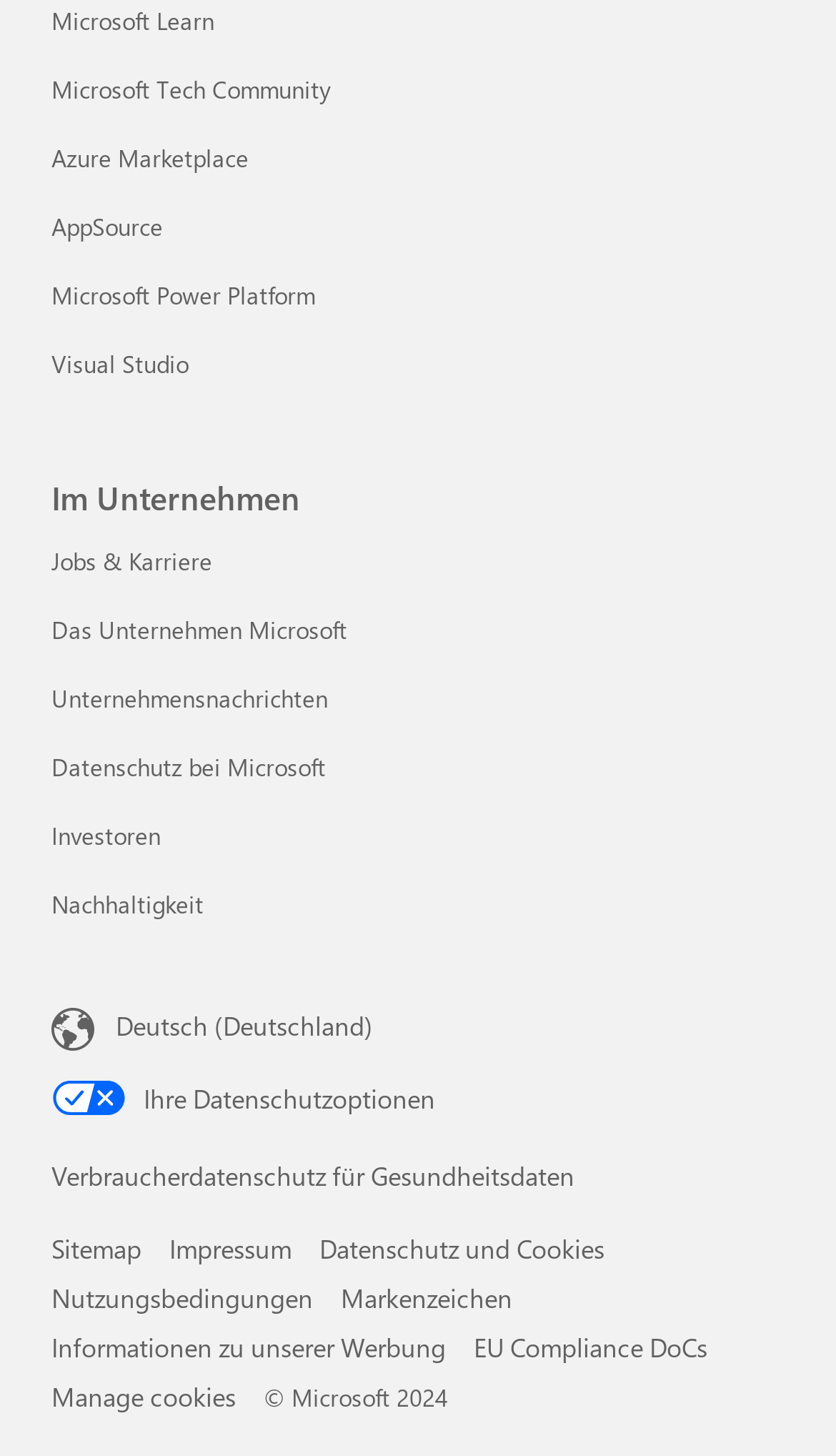Identify the bounding box coordinates for the region to click in order to carry out this instruction: "Go to sitemap". Provide the coordinates using four float numbers between 0 and 1, formatted as [left, top, right, bottom].

[0.062, 0.845, 0.169, 0.869]